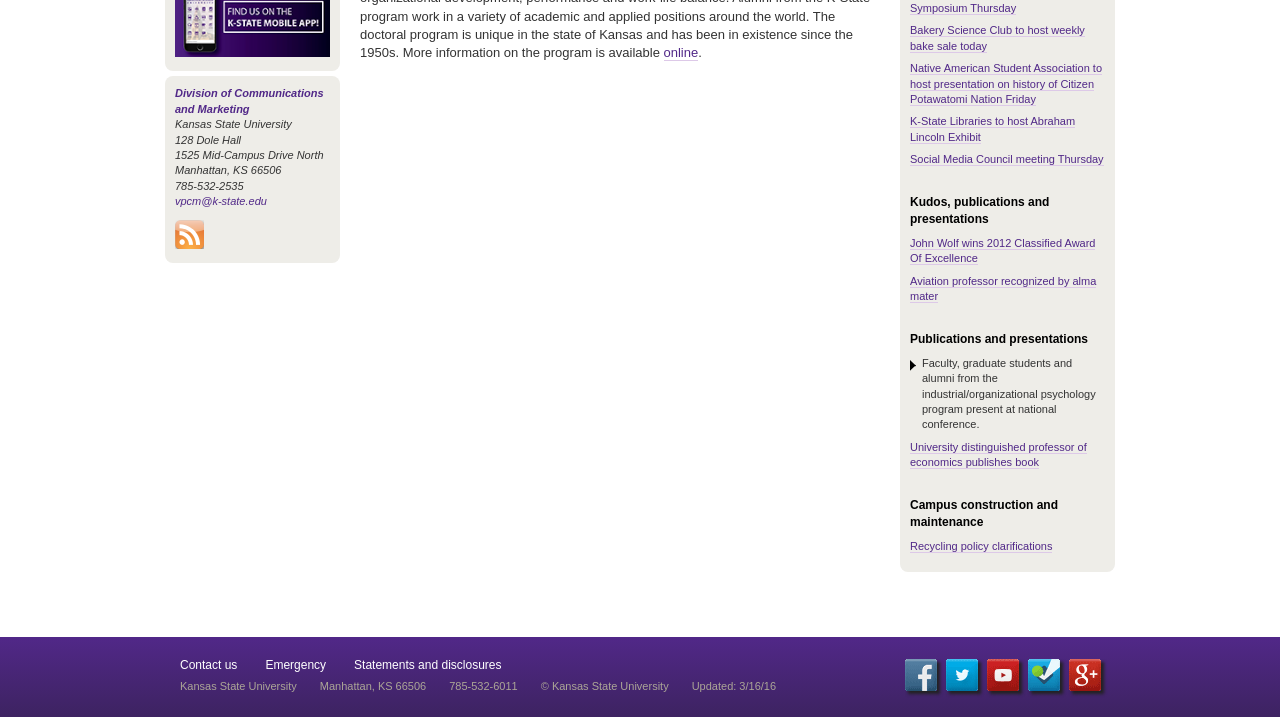Bounding box coordinates are given in the format (top-left x, top-left y, bottom-right x, bottom-right y). All values should be floating point numbers between 0 and 1. Provide the bounding box coordinate for the UI element described as: title="Google Plus"

[0.835, 0.92, 0.86, 0.964]